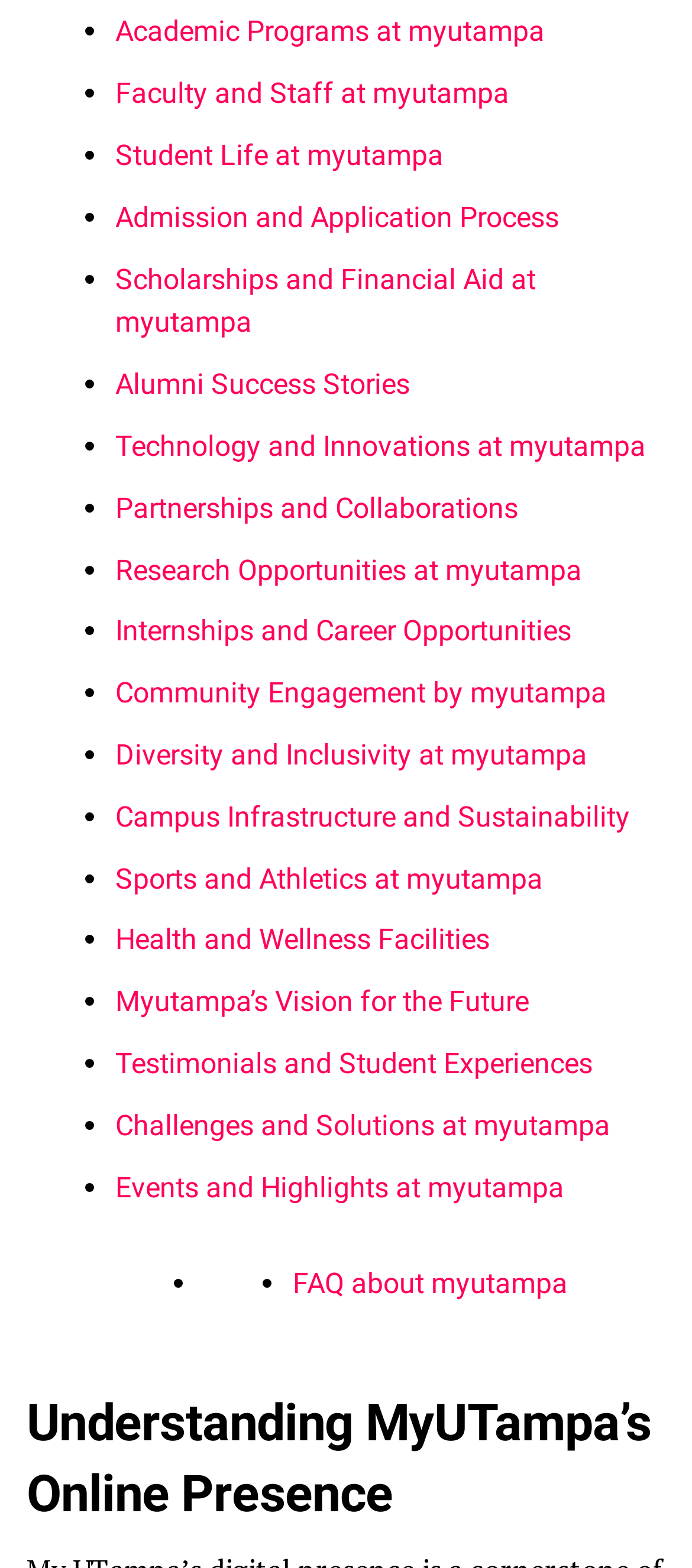Given the element description: "Student Life at myutampa", predict the bounding box coordinates of the UI element it refers to, using four float numbers between 0 and 1, i.e., [left, top, right, bottom].

[0.167, 0.088, 0.641, 0.11]